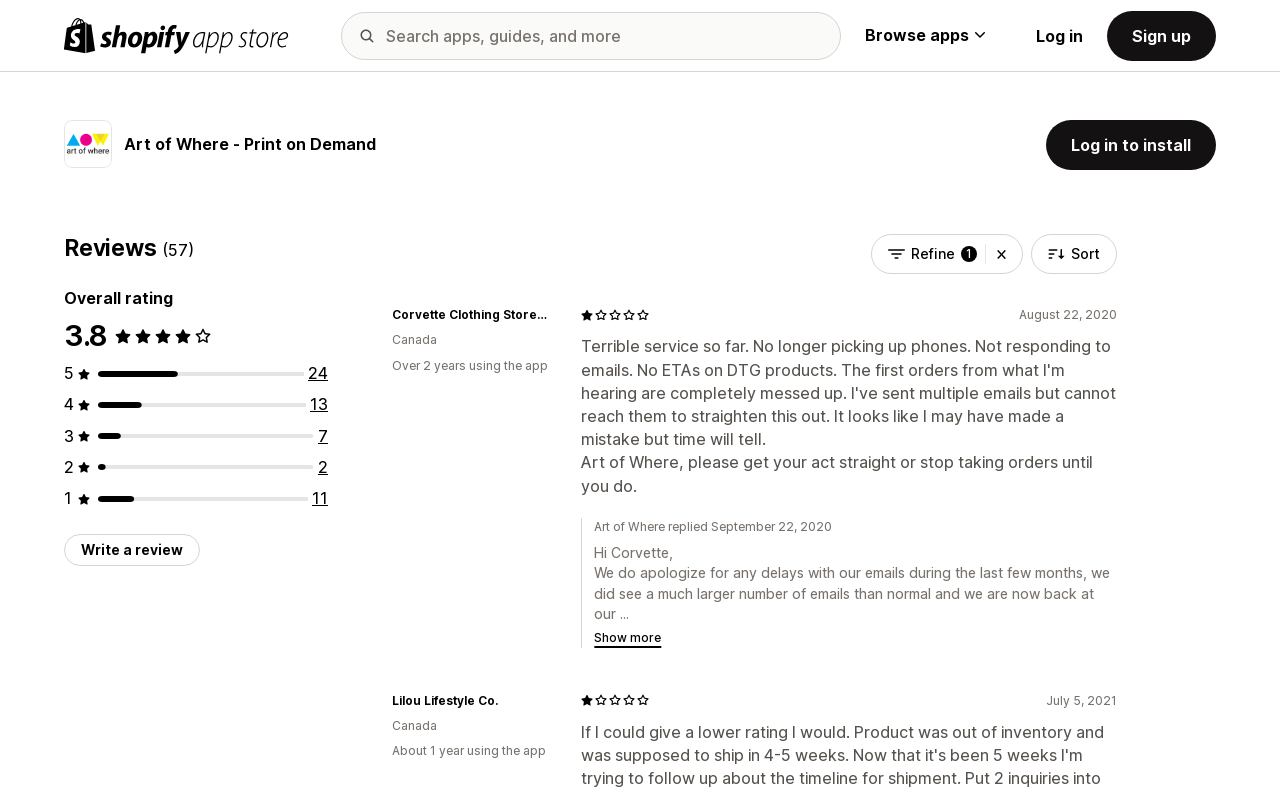Please find the bounding box coordinates for the clickable element needed to perform this instruction: "Clear filters".

[0.77, 0.297, 0.796, 0.345]